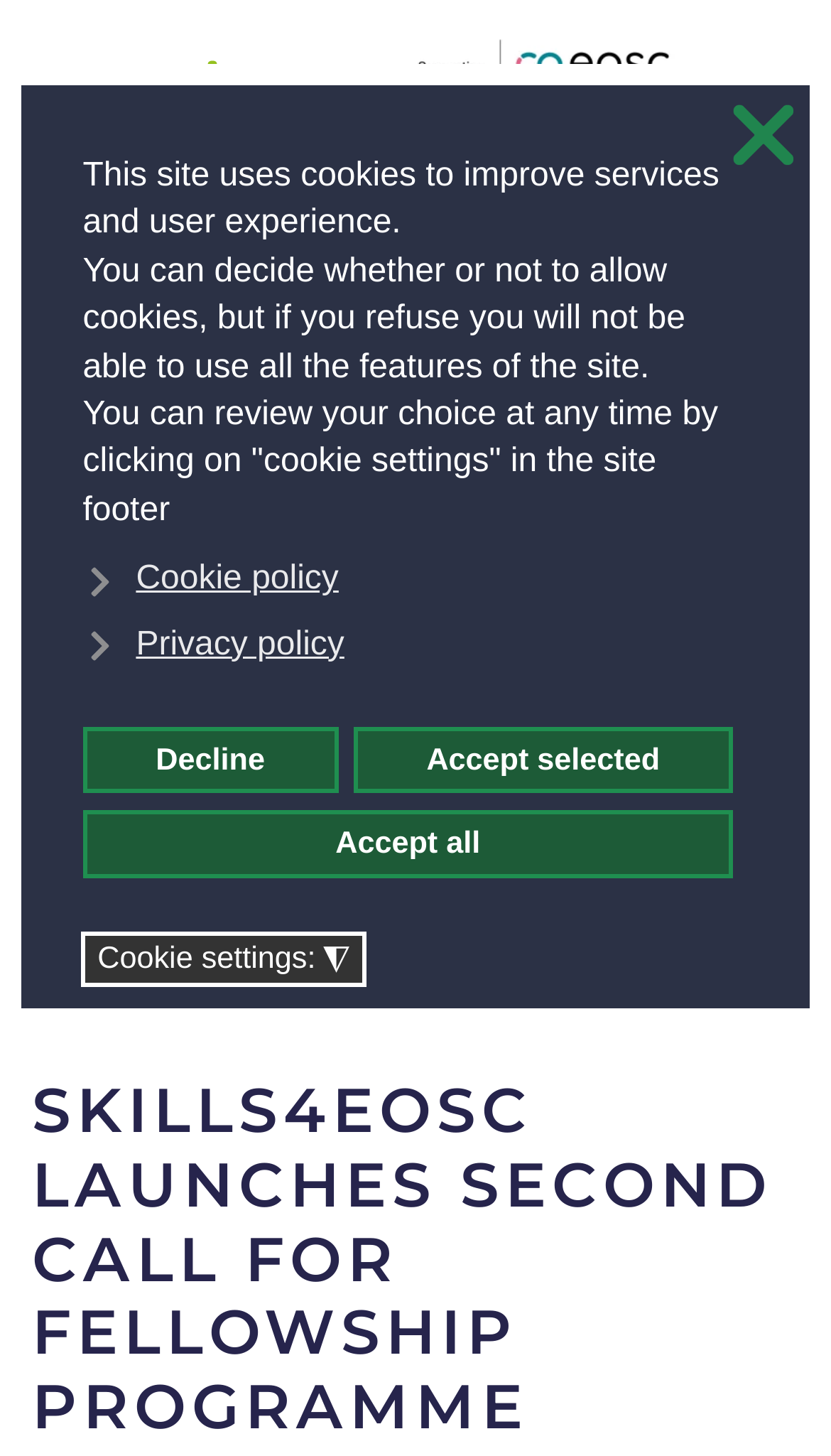Locate the bounding box coordinates of the region to be clicked to comply with the following instruction: "Click the 'Back to home' link". The coordinates must be four float numbers between 0 and 1, in the form [left, top, right, bottom].

[0.038, 0.021, 0.346, 0.174]